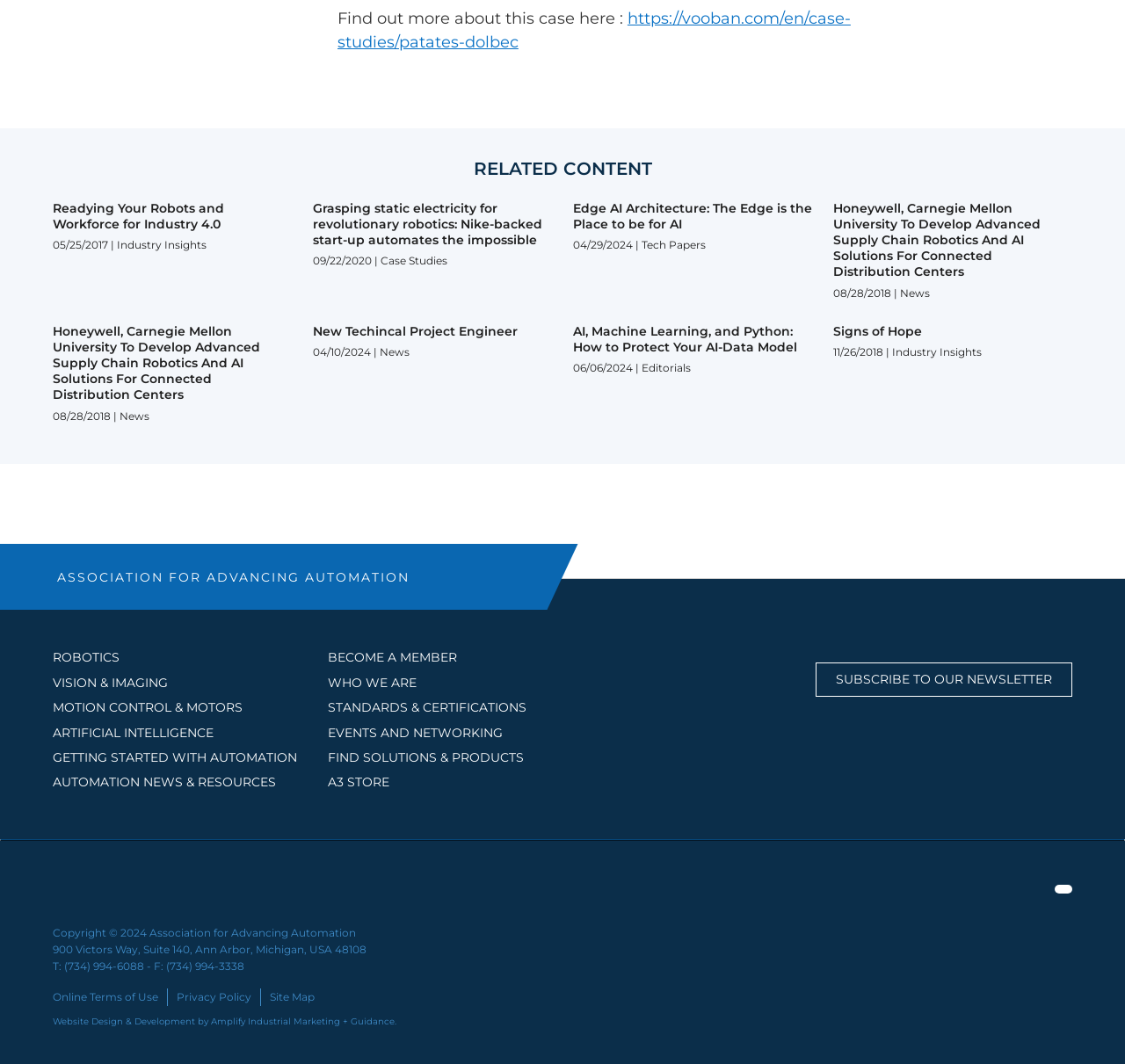Identify the bounding box coordinates necessary to click and complete the given instruction: "Explore Industry Insights".

[0.104, 0.224, 0.184, 0.236]